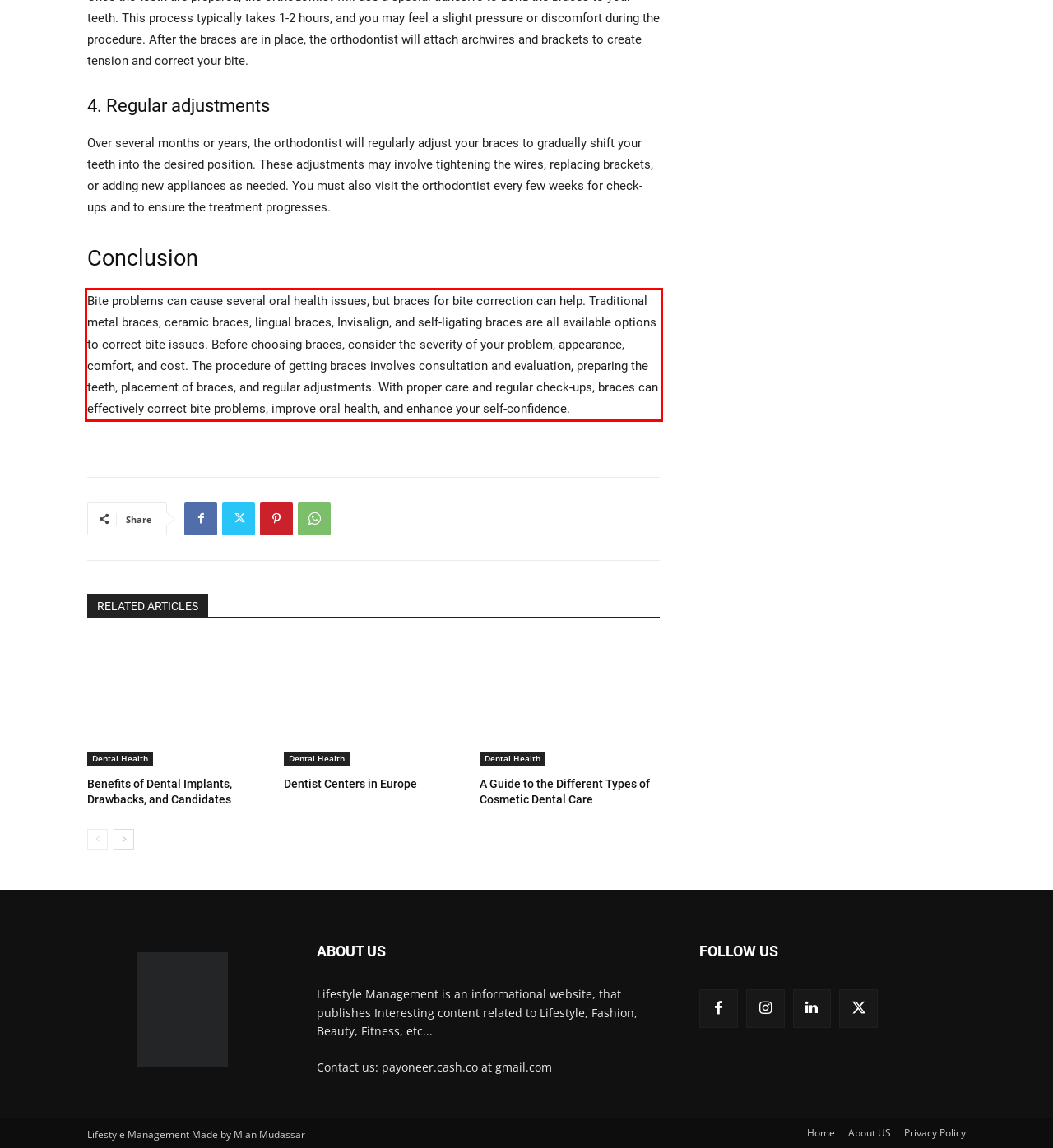You are given a webpage screenshot with a red bounding box around a UI element. Extract and generate the text inside this red bounding box.

Bite problems can cause several oral health issues, but braces for bite correction can help. Traditional metal braces, ceramic braces, lingual braces, Invisalign, and self-ligating braces are all available options to correct bite issues. Before choosing braces, consider the severity of your problem, appearance, comfort, and cost. The procedure of getting braces involves consultation and evaluation, preparing the teeth, placement of braces, and regular adjustments. With proper care and regular check-ups, braces can effectively correct bite problems, improve oral health, and enhance your self-confidence.